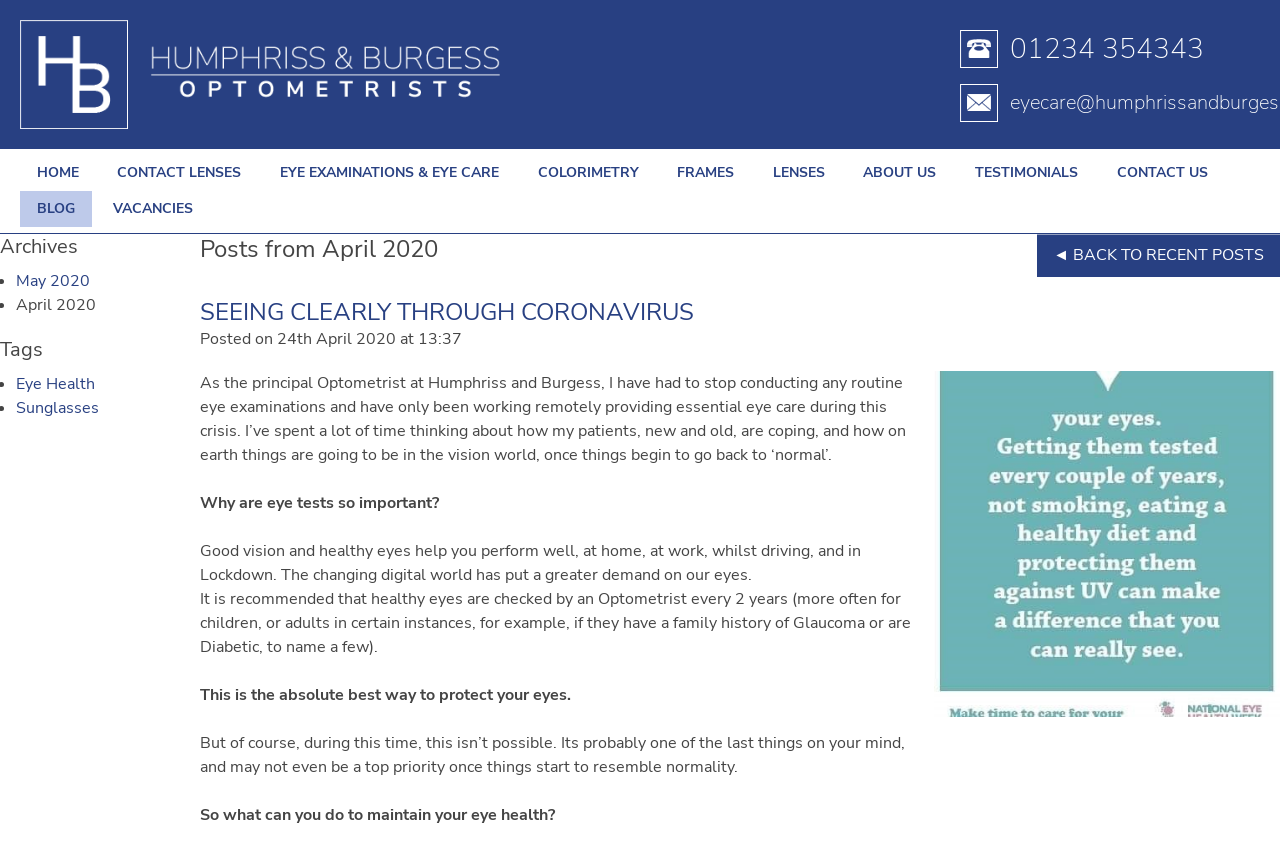Using the element description SEEING CLEARLY THROUGH CORONAVIRUS, predict the bounding box coordinates for the UI element. Provide the coordinates in (top-left x, top-left y, bottom-right x, bottom-right y) format with values ranging from 0 to 1.

[0.156, 0.351, 0.542, 0.389]